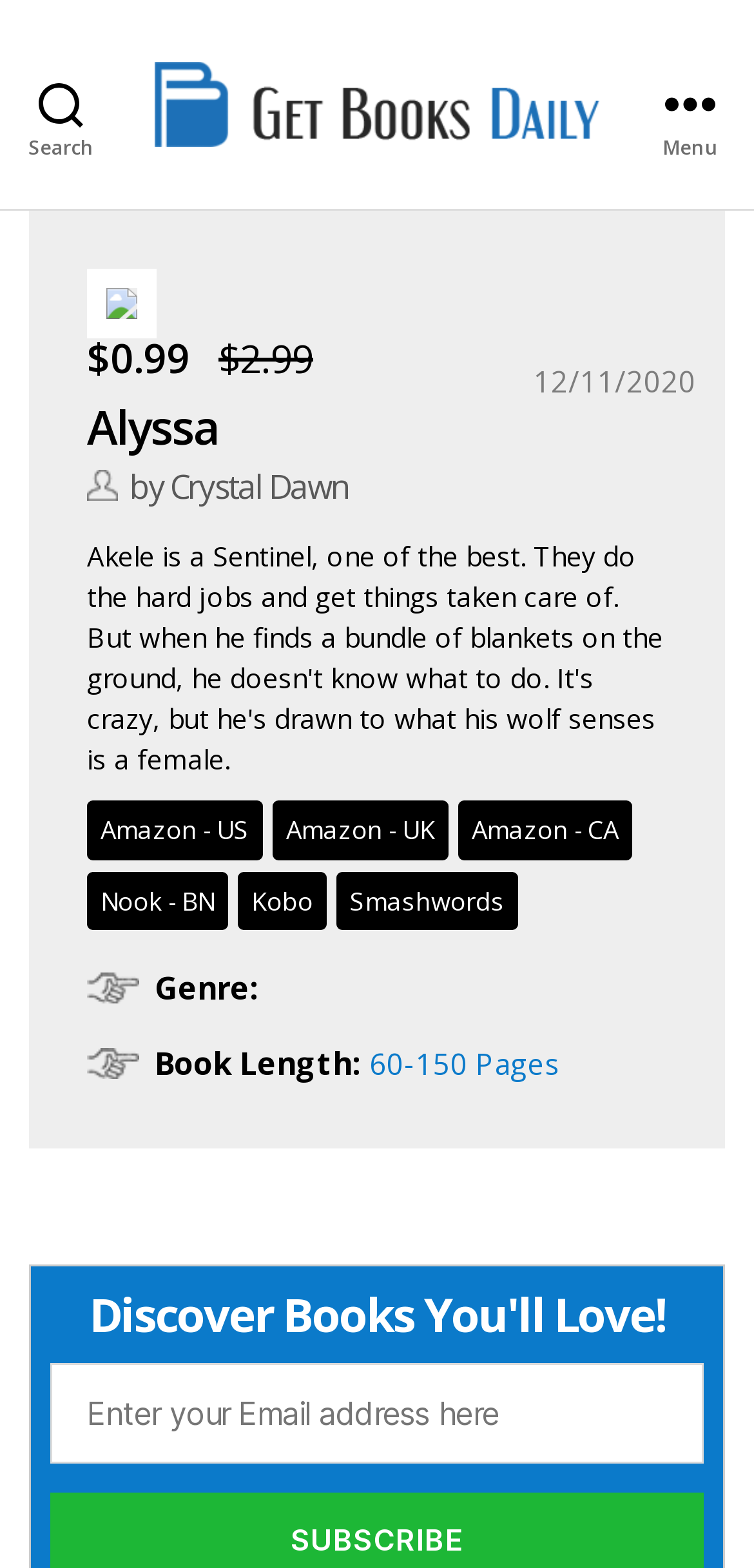What is the genre of the book?
Please provide a single word or phrase as your answer based on the image.

Not specified